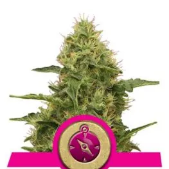What is the significance of the gold compass symbol?
Please respond to the question thoroughly and include all relevant details.

The caption explains that the emblem with a gold compass symbol set against a striking pink backdrop signifies its association with quality and reliability in cannabis cultivation.